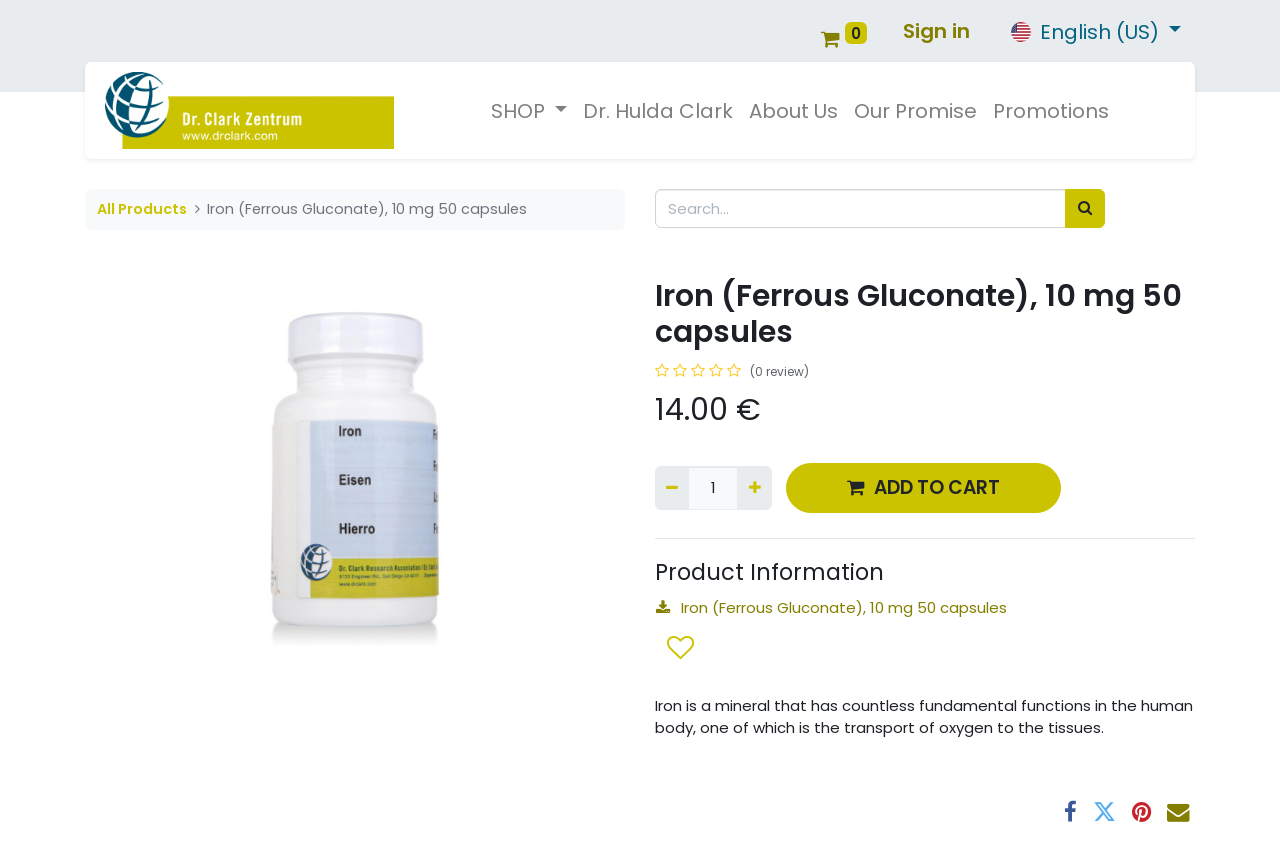Please identify the bounding box coordinates of the element that needs to be clicked to execute the following command: "Click the 'Sign in' link". Provide the bounding box using four float numbers between 0 and 1, formatted as [left, top, right, bottom].

[0.693, 0.009, 0.77, 0.064]